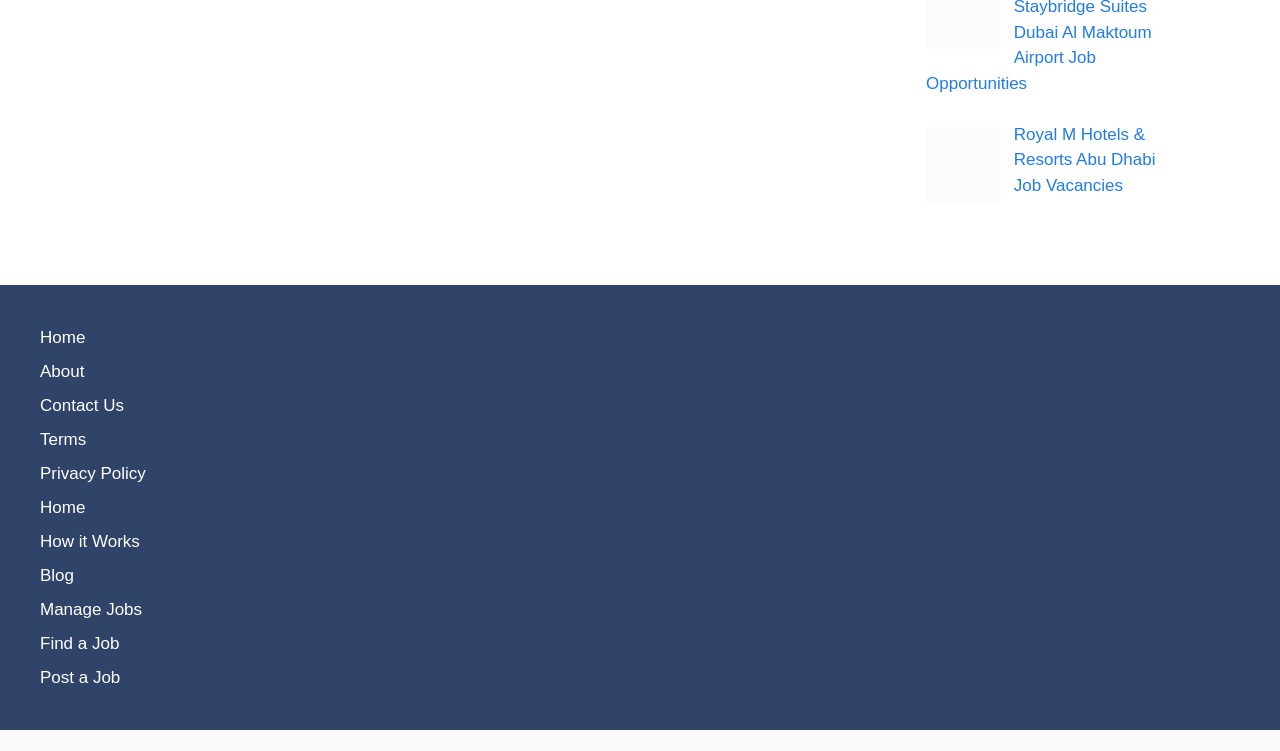Please determine the bounding box coordinates for the element that should be clicked to follow these instructions: "Go to the Home page".

[0.031, 0.436, 0.067, 0.462]